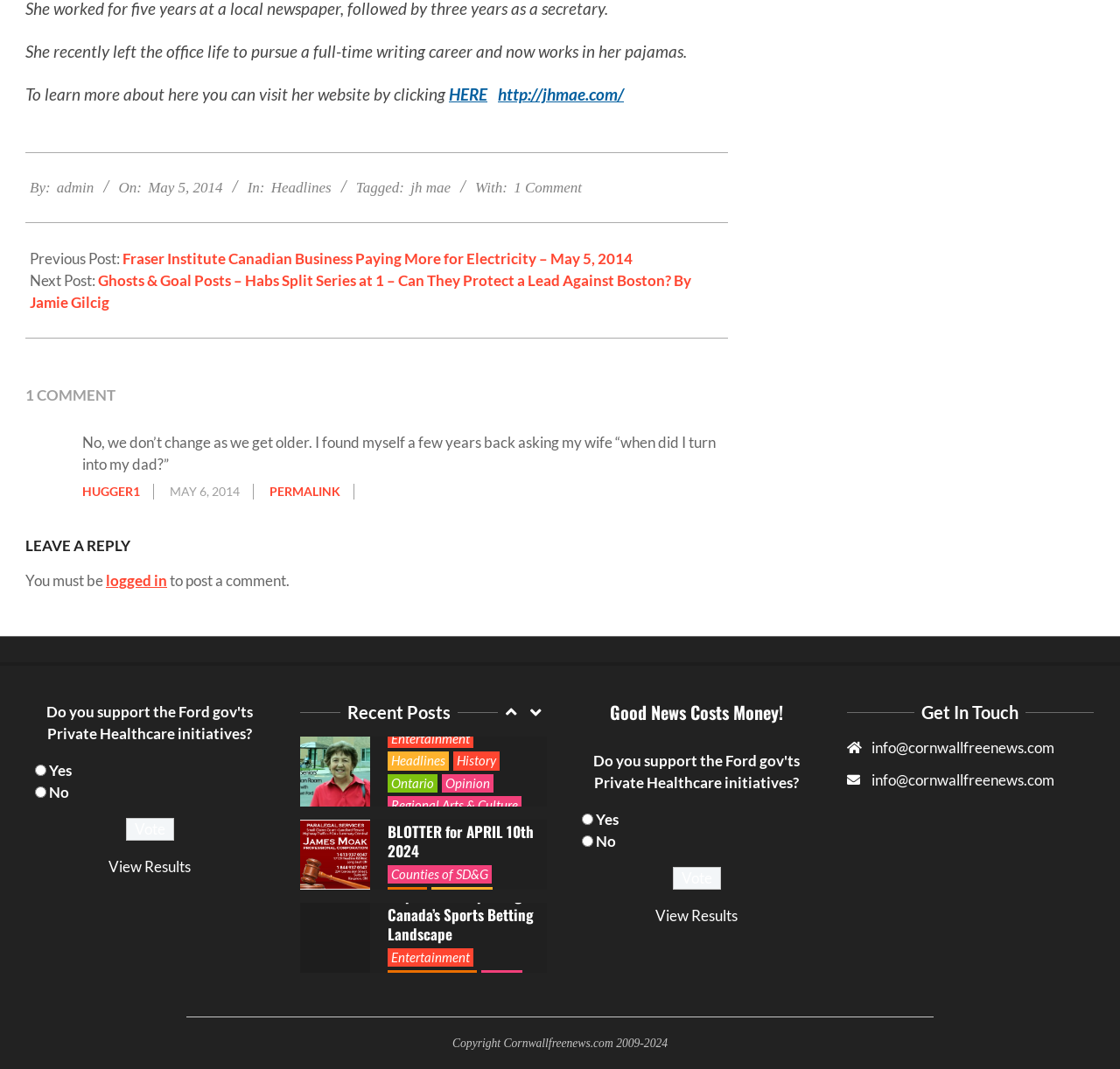What is the date of the article?
Give a detailed explanation using the information visible in the image.

The date of the article can be found in the footer section of the webpage, where it says 'On: Monday, May 5, 2014, 7:17 am'.